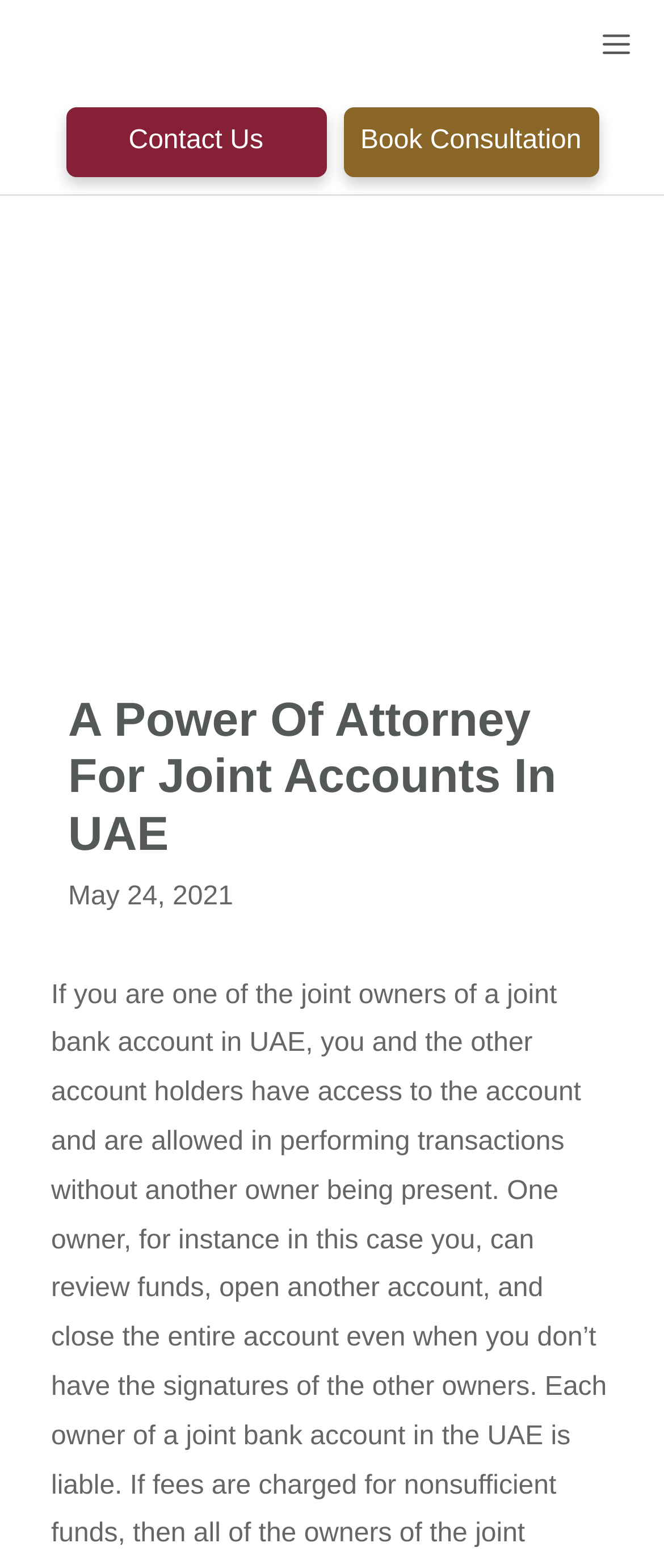How many sections are in the header?
Using the picture, provide a one-word or short phrase answer.

3